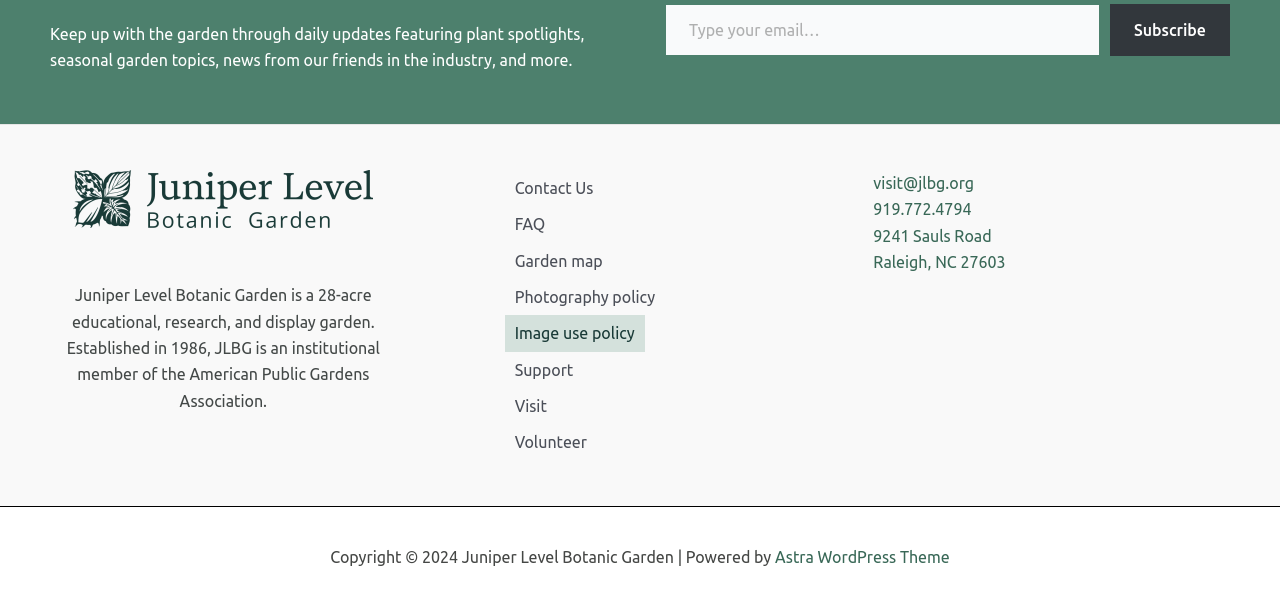Identify the bounding box coordinates of the HTML element based on this description: "visit@jlbg.org".

[0.682, 0.286, 0.761, 0.316]